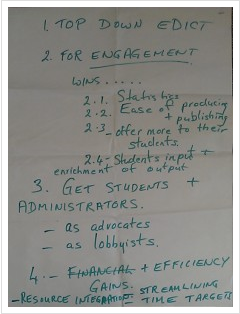What is the goal of 'Offer More to Their Students'?
Please provide a comprehensive answer based on the contents of the image.

The point 'Offer More to Their Students' is listed under 'For Engagement', indicating that the goal is to provide additional resources or opportunities to learners, with the aim of increasing engagement and improving the overall educational experience.